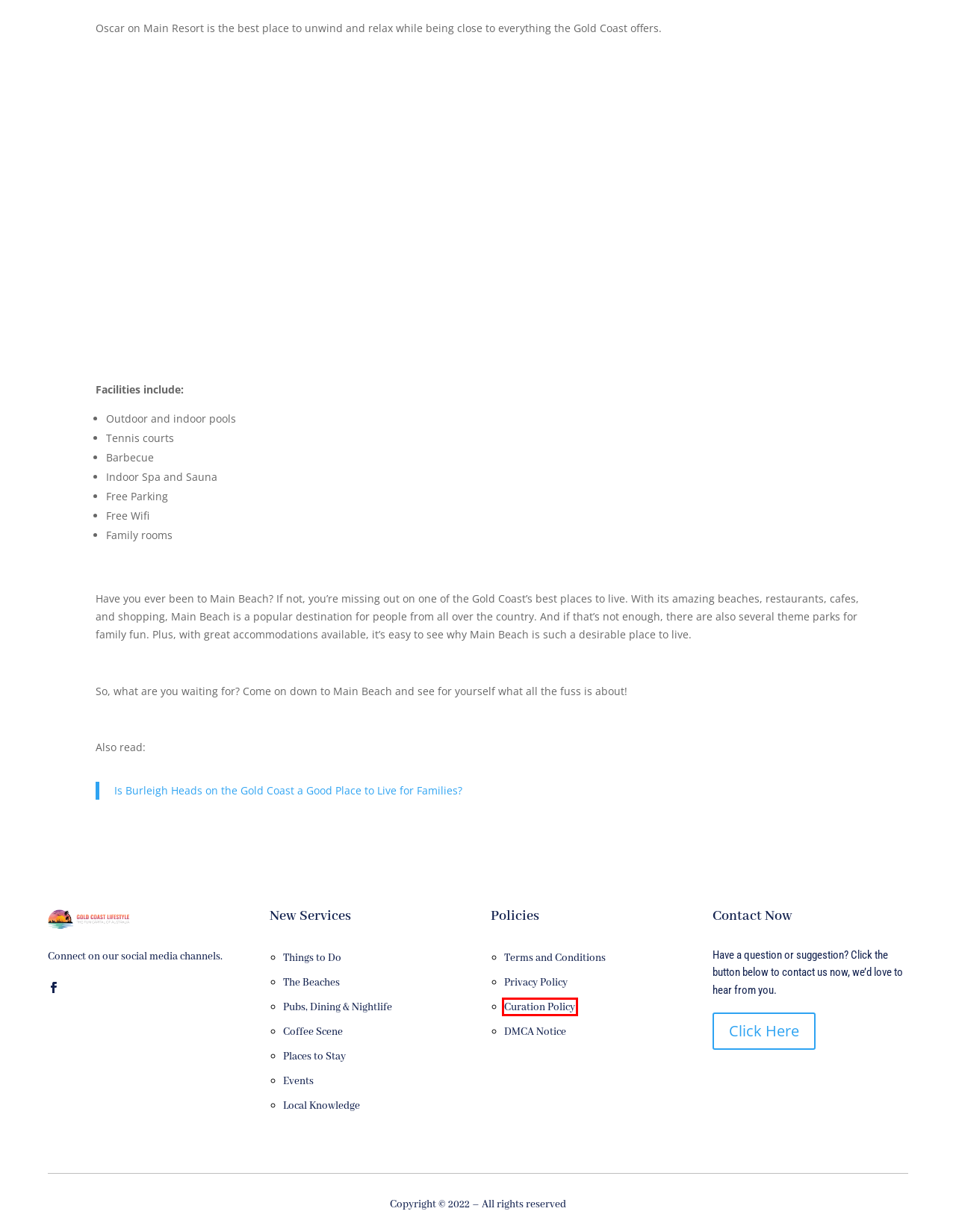Given a screenshot of a webpage with a red bounding box, please pick the webpage description that best fits the new webpage after clicking the element inside the bounding box. Here are the candidates:
A. Coffee Scene - Gold Coast Lifestyle
B. Terms and Conditions - Gold Coast Lifestyle
C. Privacy Policy - Gold Coast Lifestyle
D. Contact Us - Gold Coast Lifestyle
E. Is Burleigh Heads on the Gold Coast a Good Place to Live for Families?
F. Oscar On Main Beach - Gold Coast Holiday Resort Accommodation
G. Places to Stay - Gold Coast Lifestyle
H. Curation Policy - Gold Coast Lifestyle

H